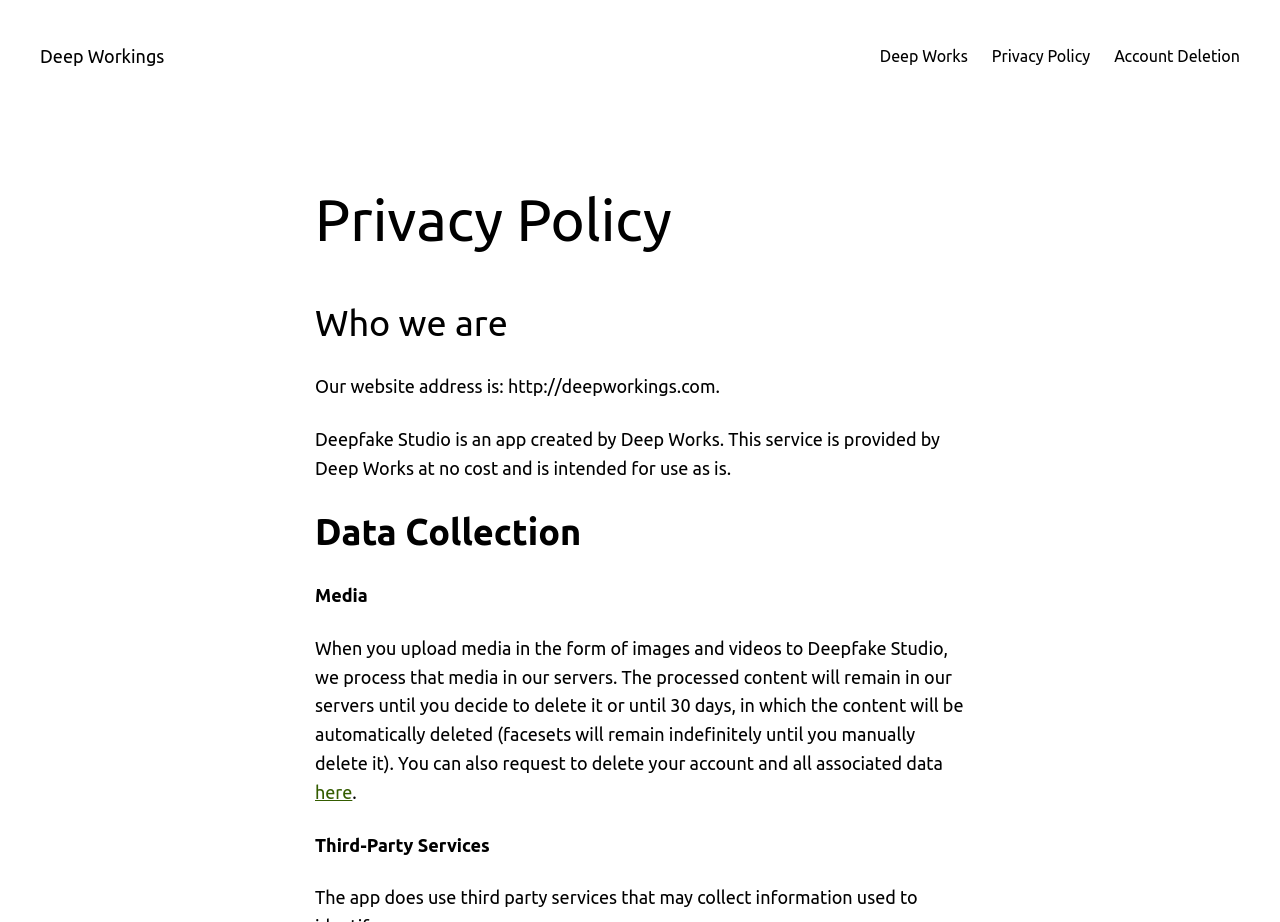Please answer the following question using a single word or phrase: 
Who created Deepfake Studio?

Deep Works